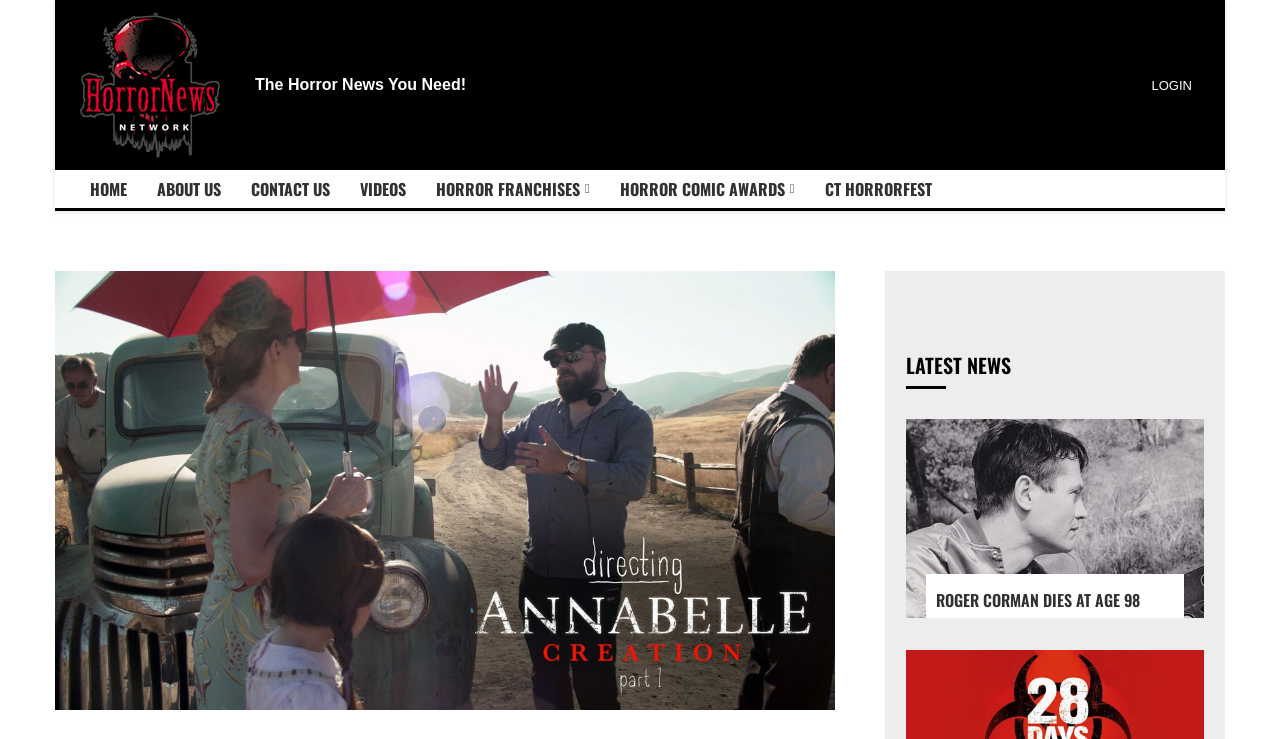What is the position of the 'LOGIN' link? Examine the screenshot and reply using just one word or a brief phrase.

Top-right corner